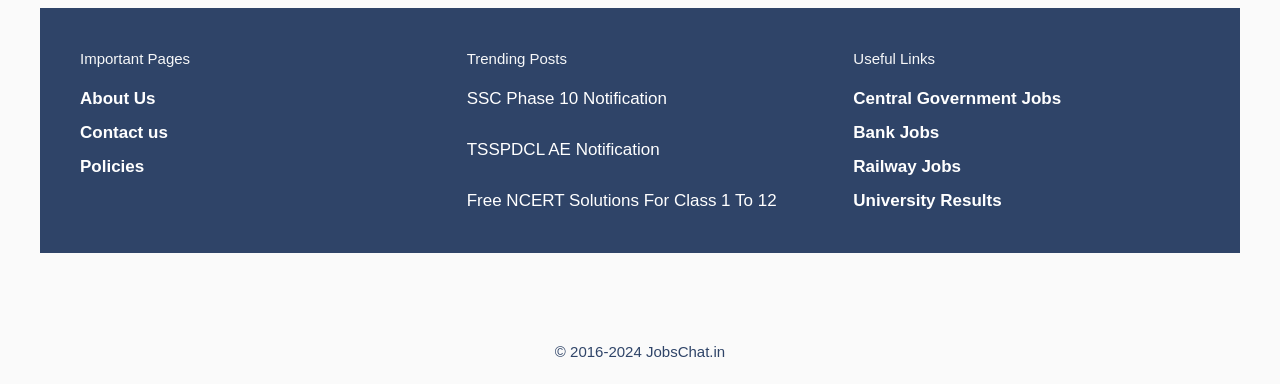What type of jobs are listed under the 'Central Government Jobs' link? Observe the screenshot and provide a one-word or short phrase answer.

Government Jobs